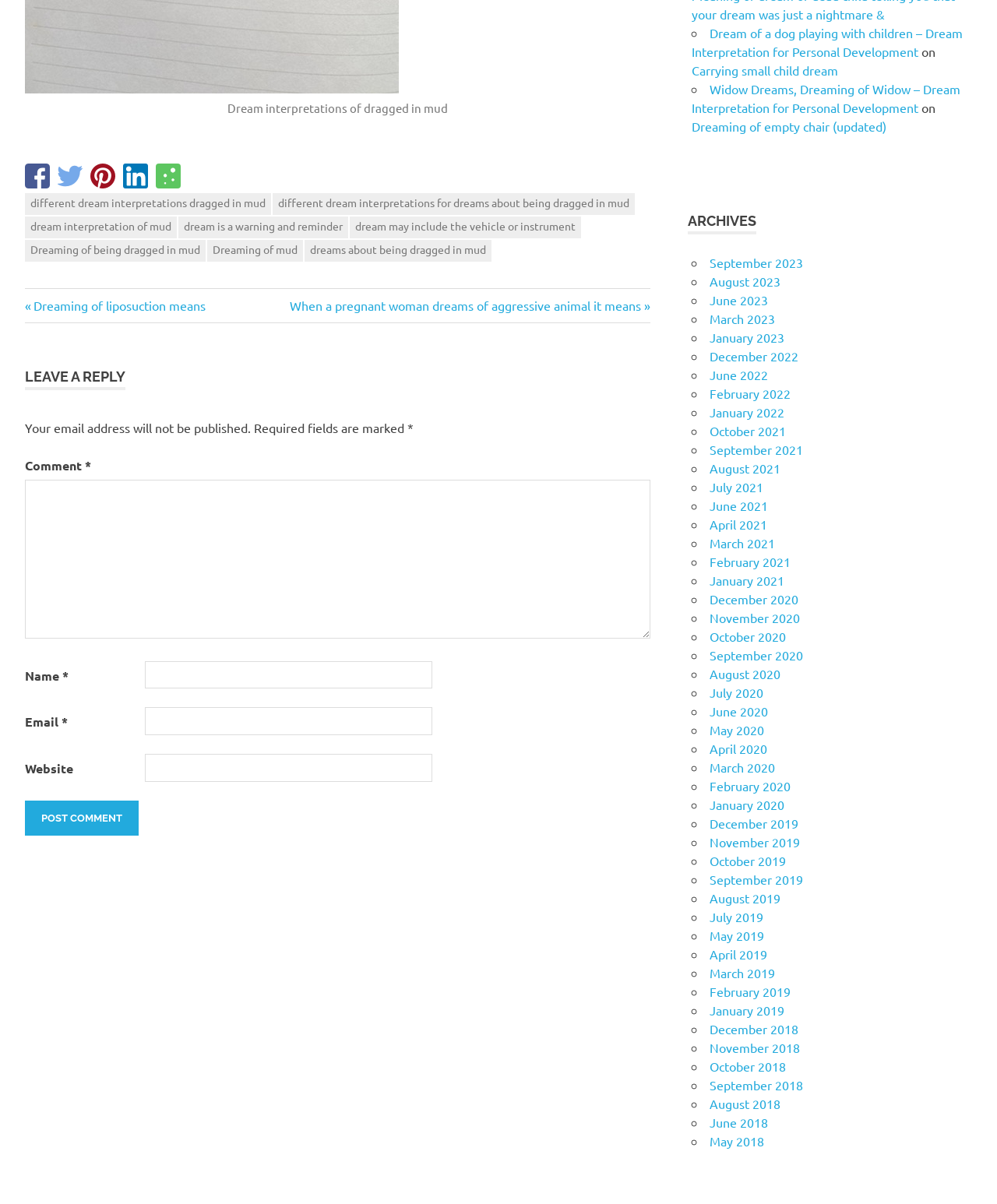Show the bounding box coordinates for the element that needs to be clicked to execute the following instruction: "Click on the 'Post Comment' button". Provide the coordinates in the form of four float numbers between 0 and 1, i.e., [left, top, right, bottom].

[0.025, 0.665, 0.139, 0.694]